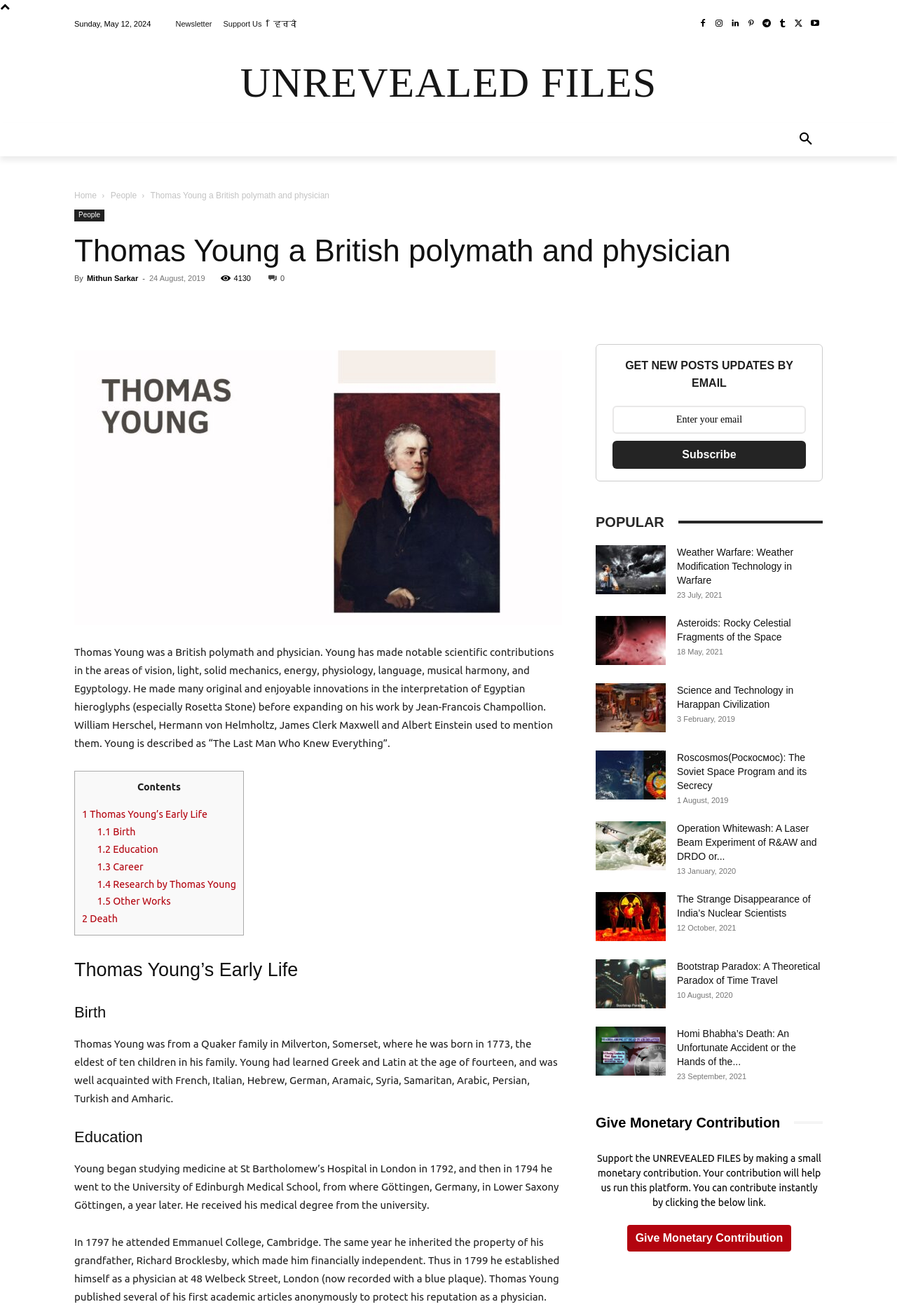What is the topic of the popular article with an artistic illustration of weather warfare?
Provide a comprehensive and detailed answer to the question.

The webpage has a section about popular articles, and one of them has an artistic illustration of weather warfare, with a heading that mentions weather warfare.